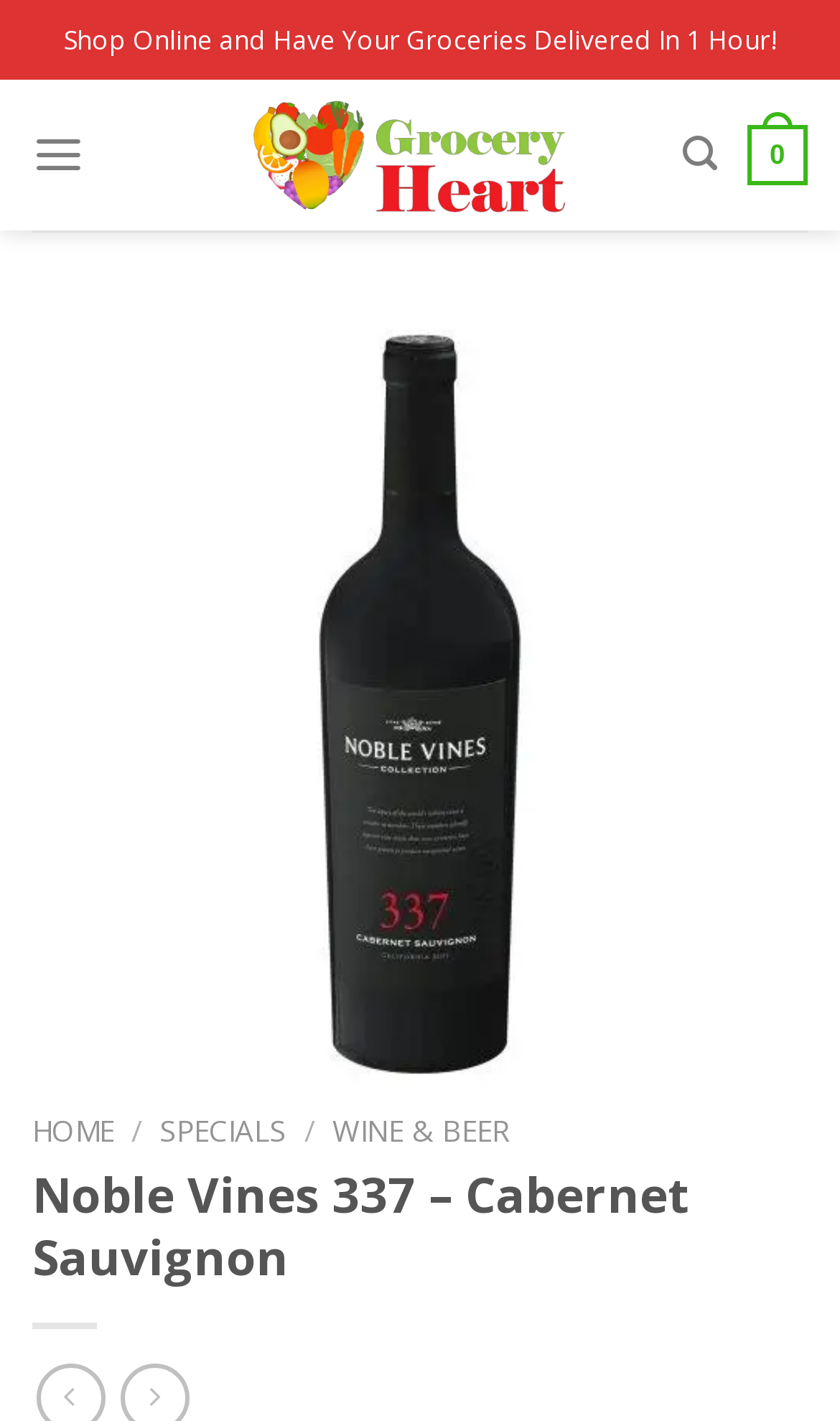Is there a logo?
Please provide a comprehensive answer based on the information in the image.

I found an image element with the text 'Grocery Heart' which is likely the logo of the website.